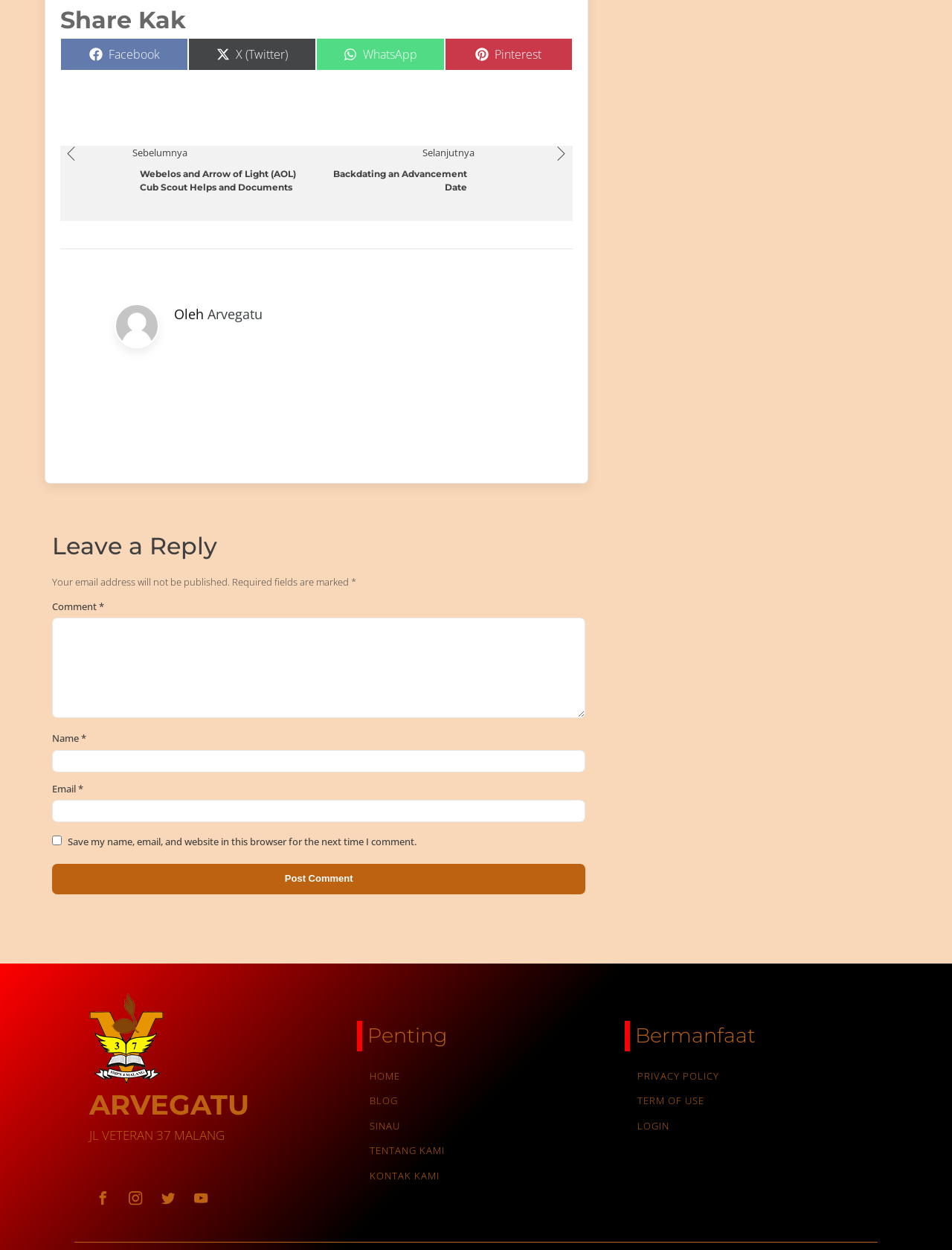Determine the bounding box coordinates for the area that needs to be clicked to fulfill this task: "Login". The coordinates must be given as four float numbers between 0 and 1, i.e., [left, top, right, bottom].

None